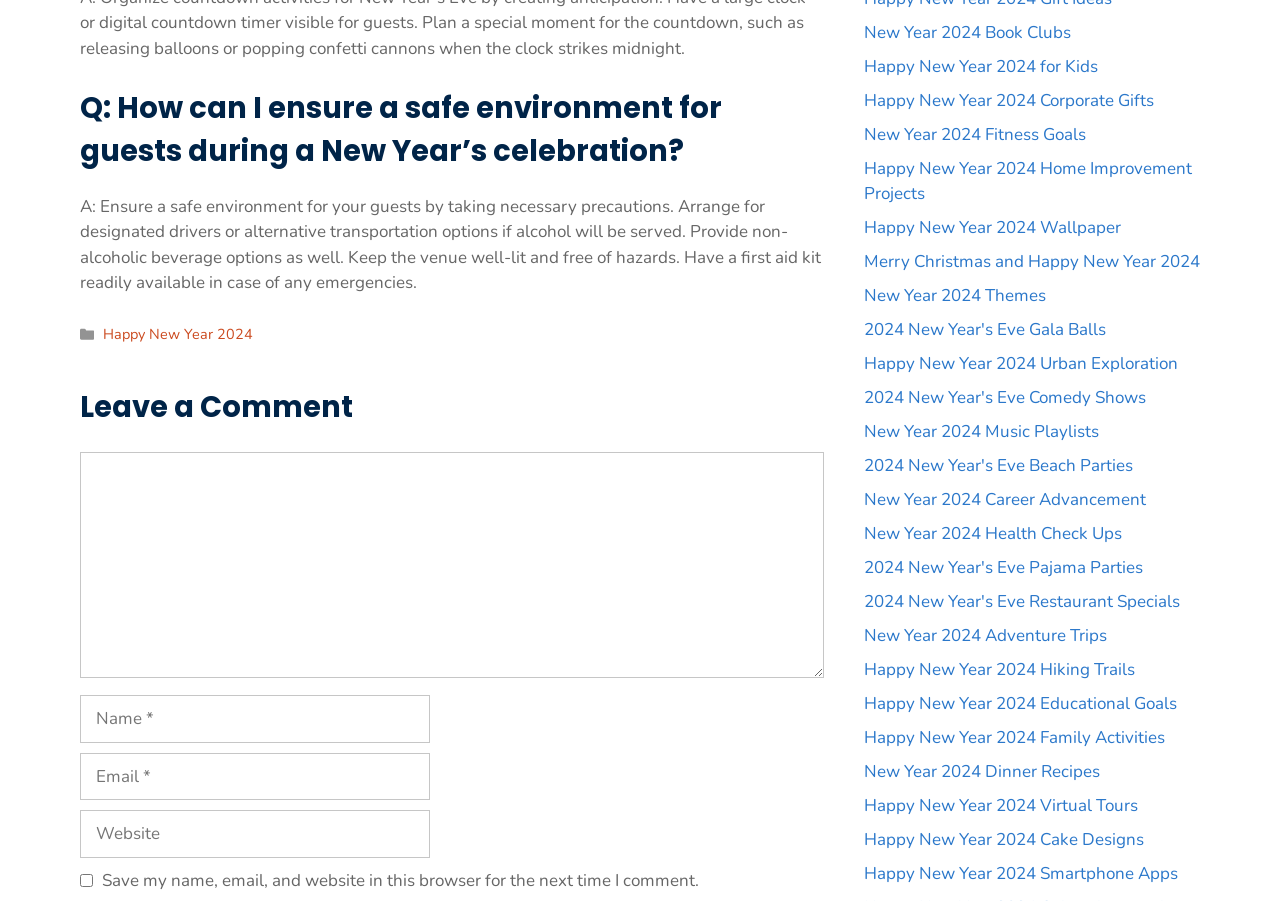Determine the bounding box for the UI element that matches this description: "parent_node: Comment name="comment"".

[0.062, 0.501, 0.644, 0.752]